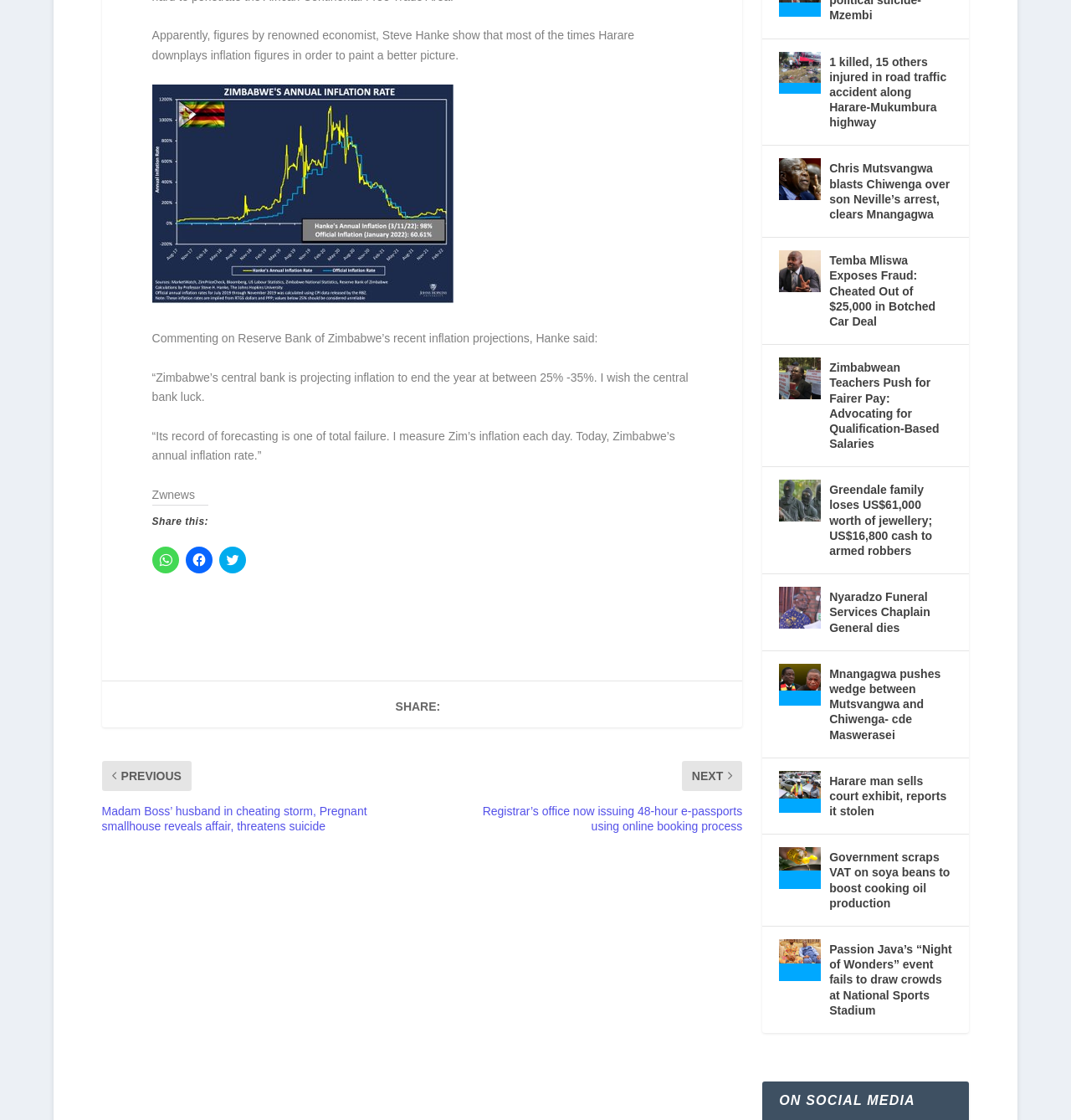How many articles are displayed on the webpage?
Can you give a detailed and elaborate answer to the question?

There are 12 articles displayed on the webpage, each with a title and an image, as indicated by the links and images with corresponding titles.